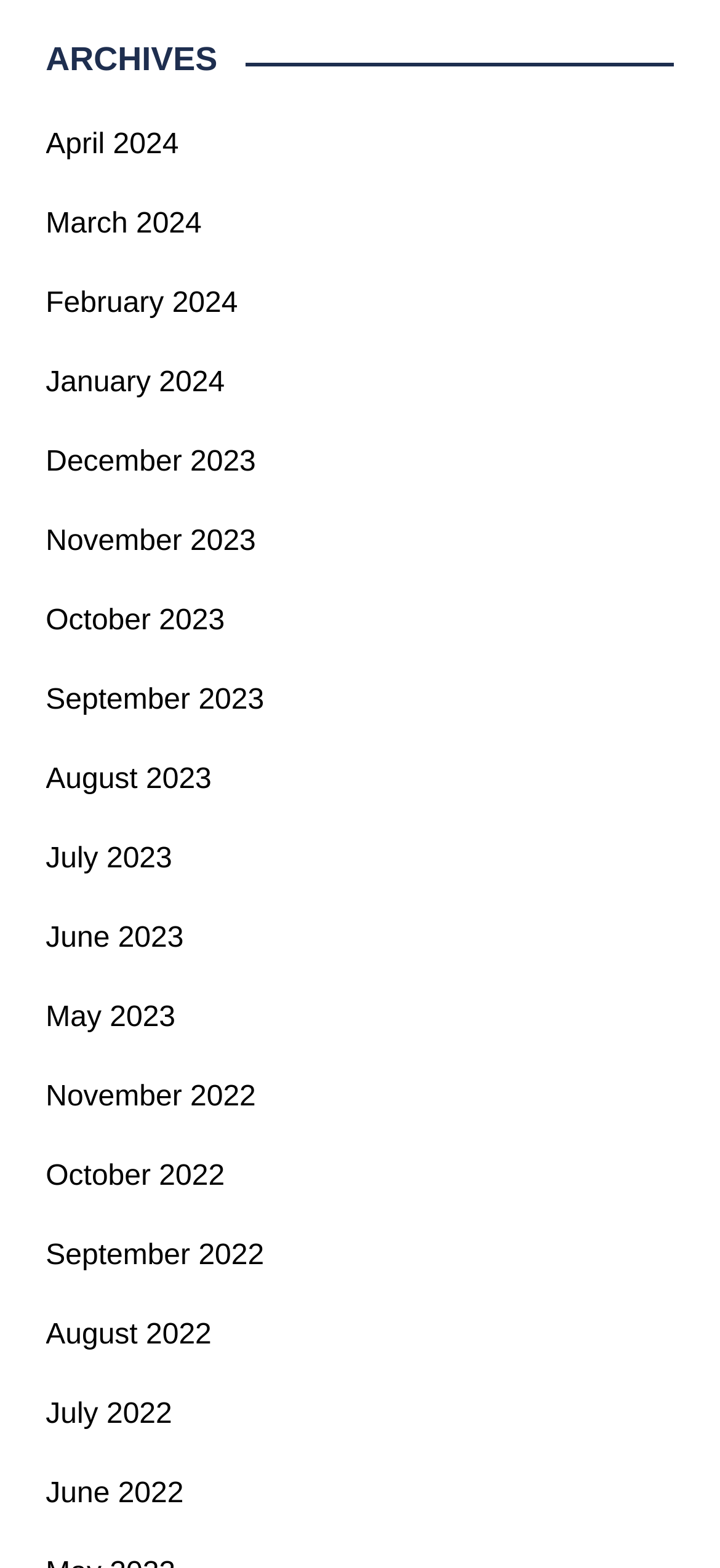Determine the coordinates of the bounding box that should be clicked to complete the instruction: "go to March 2024 archives". The coordinates should be represented by four float numbers between 0 and 1: [left, top, right, bottom].

[0.063, 0.128, 0.28, 0.161]